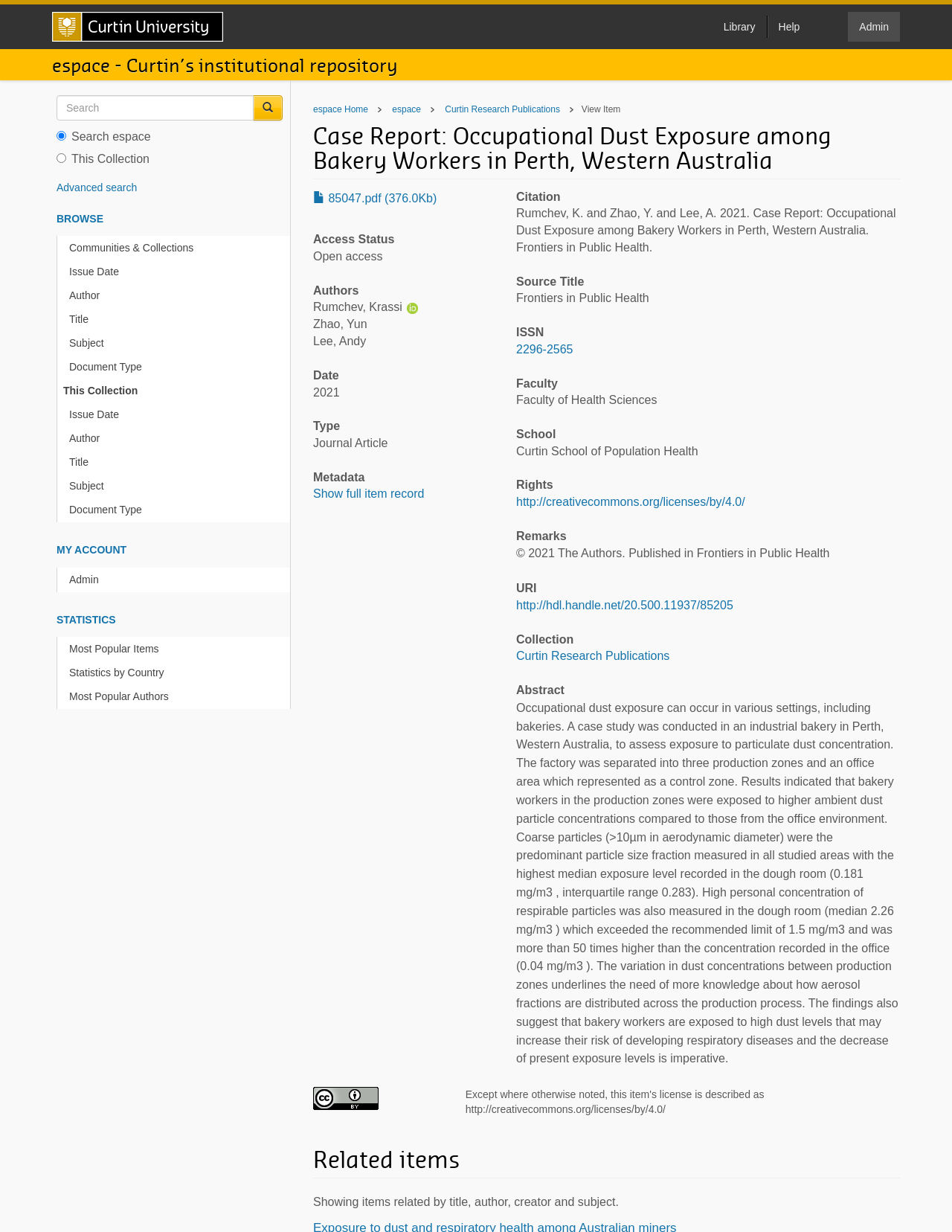Provide a thorough description of the webpage's content and layout.

This webpage is a case report on occupational dust exposure among bakery workers in Perth, Western Australia. At the top left, there is a Curtin University logo, which is a link to the university's homepage. To the right of the logo, there are links to the library, help, and admin sections. Below these links, there is a heading that reads "espace - Curtin's institutional repository" with a link to the espace homepage.

The main content of the page is divided into several sections. The first section displays the title of the case report, "Case Report: Occupational Dust Exposure among Bakery Workers in Perth, Western Australia", which is also a heading. Below the title, there are links to view the item, download a PDF version, and access the full item record.

The next section is dedicated to the authors of the report, listing their names, including Rumchev, Krassi, Zhao, Yun, and Lee, Andy. There is also a link to the authors' profiles.

Following the authors' section, there are several headings that provide metadata about the report, including the date, type, and citation information. The citation section displays the full citation of the report, including the authors, title, and publication information.

The next section is dedicated to the abstract of the report, which summarizes the findings of the study. The abstract is a lengthy text that describes the methodology and results of the study, including the measurement of dust concentrations in different areas of the bakery.

To the right of the abstract, there are several headings that provide additional information about the report, including the source title, ISSN, faculty, school, rights, and remarks. There are also links to related items and a collection of Curtin Research Publications.

At the bottom of the page, there is a search bar with options to search the entire espace repository or a specific collection. There are also links to browse communities and collections, issue dates, authors, titles, subjects, and document types. Additionally, there are links to the MY ACCOUNT and STATISTICS sections.